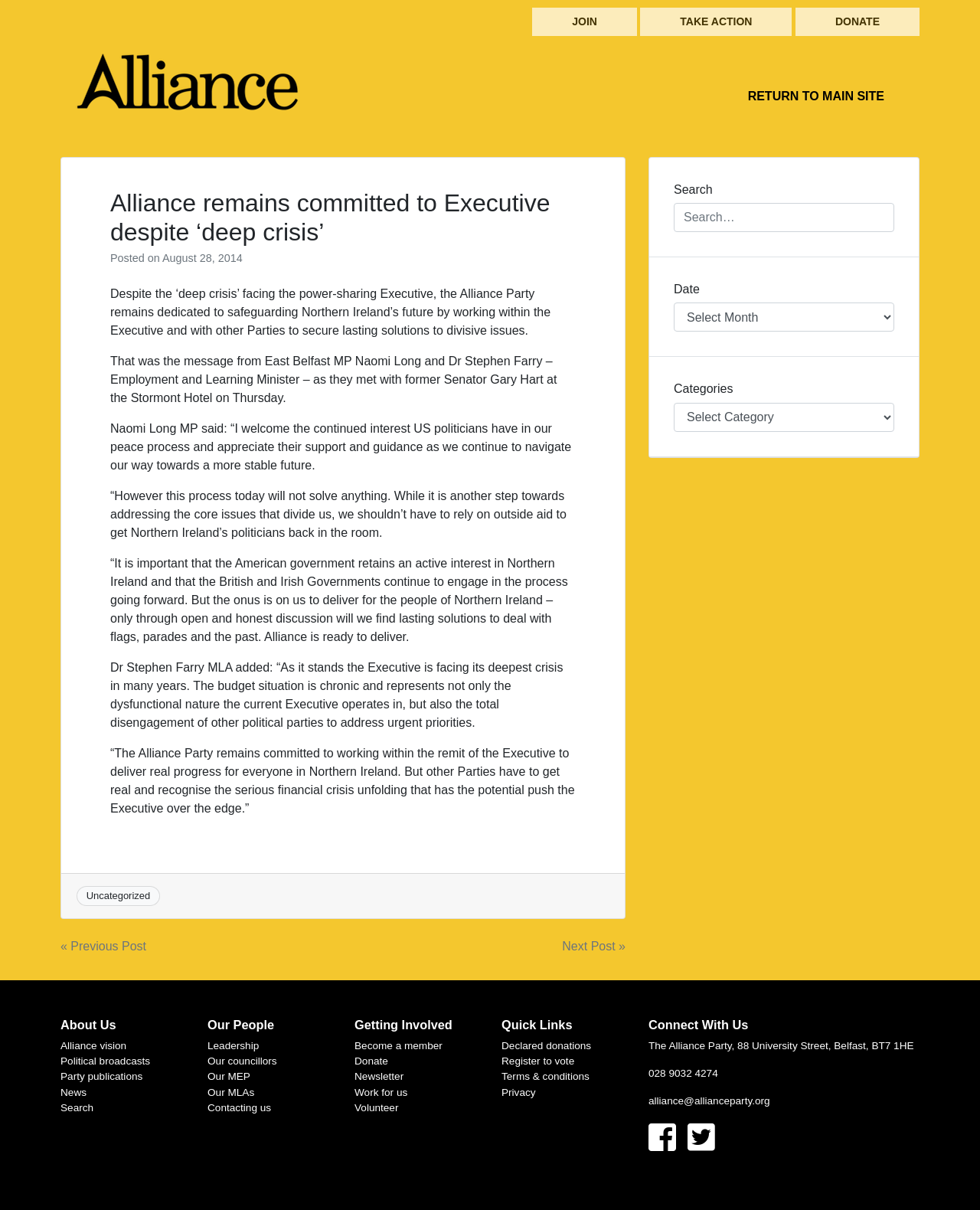What is the purpose of the search function on the webpage?
Please give a well-detailed answer to the question.

The search function on the webpage is designed to allow users to search for specific content within the website, such as articles, news, or publications, by entering keywords or phrases in the search box.